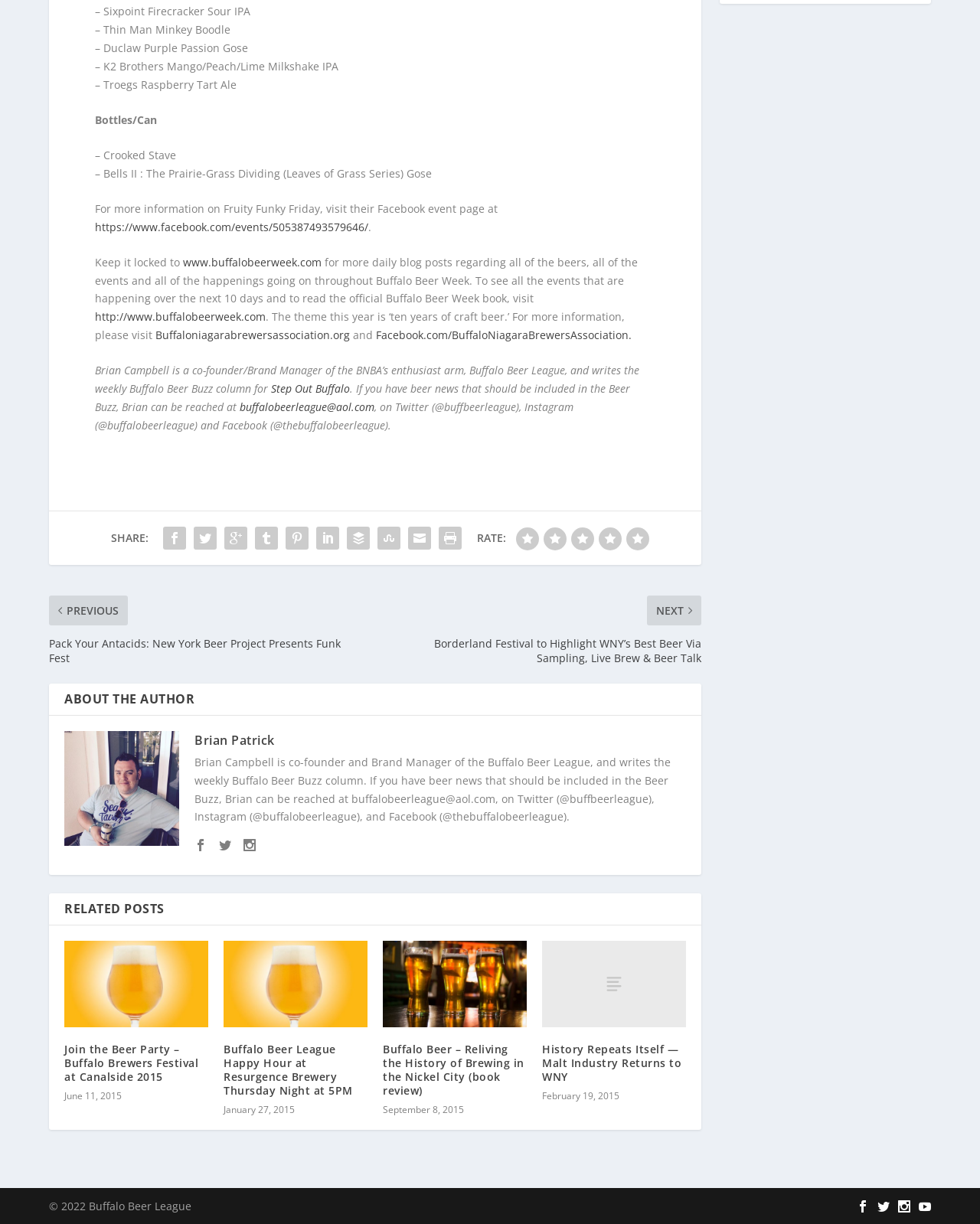Determine the bounding box coordinates of the area to click in order to meet this instruction: "Visit the Buffalo Beer Week website".

[0.187, 0.2, 0.328, 0.212]